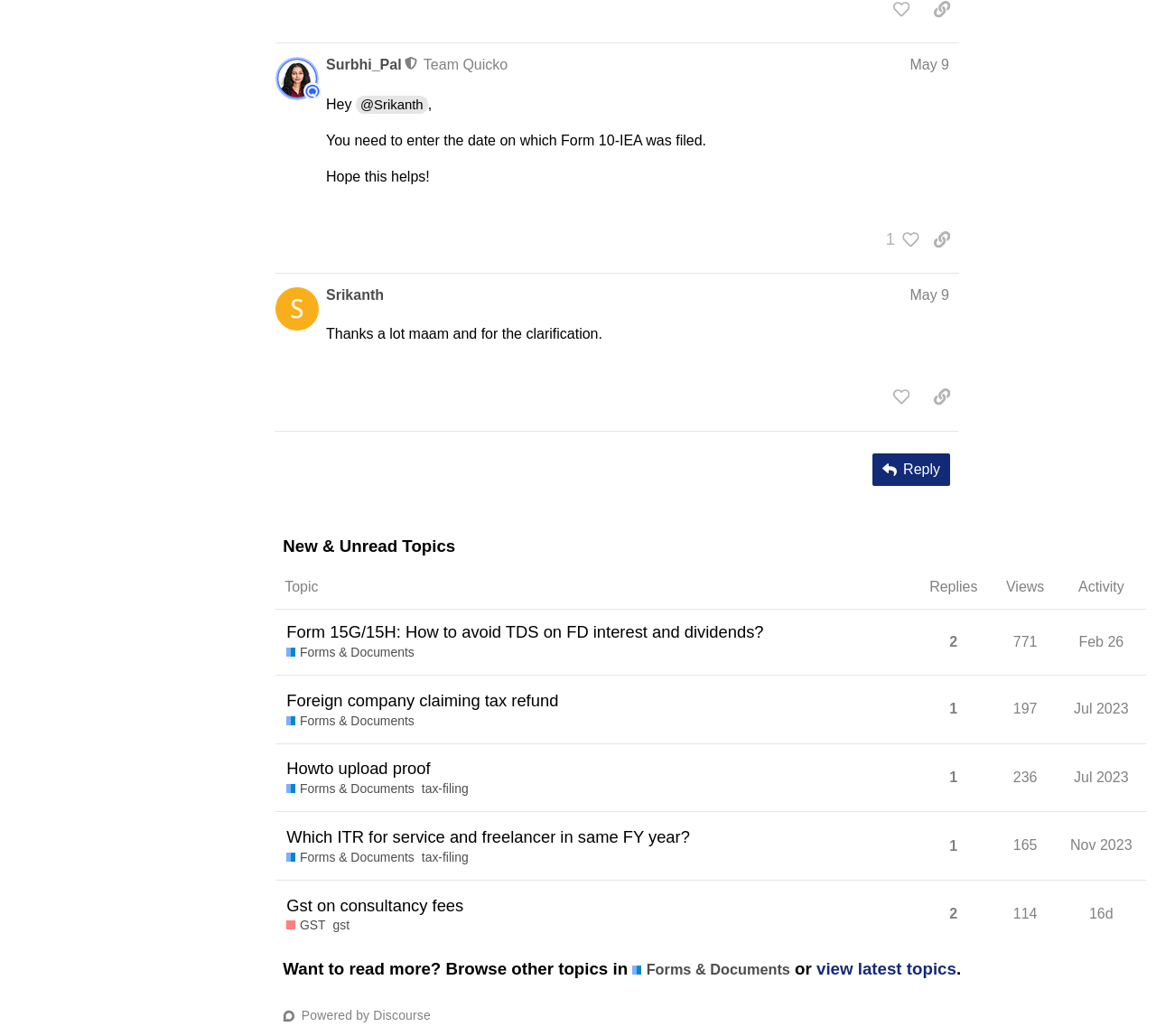Please indicate the bounding box coordinates for the clickable area to complete the following task: "View unread topics". The coordinates should be specified as four float numbers between 0 and 1, i.e., [left, top, right, bottom].

[0.238, 0.516, 0.992, 0.539]